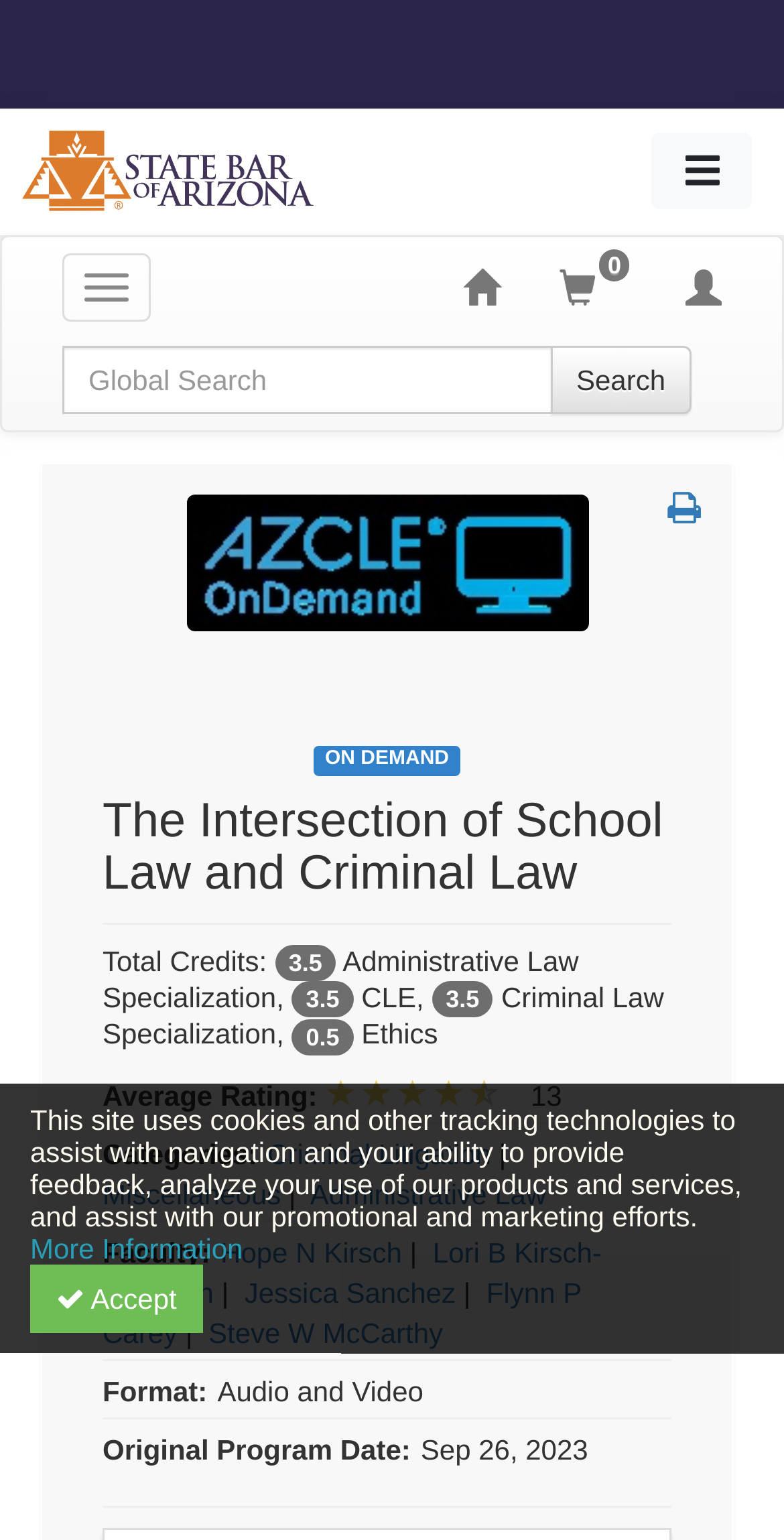Who are the faculty members for this product?
Using the image, give a concise answer in the form of a single word or short phrase.

Hope N Kirsch, Lori B Kirsch-Goodwin, Jessica Sanchez, Flynn P Carey, Steve W McCarthy